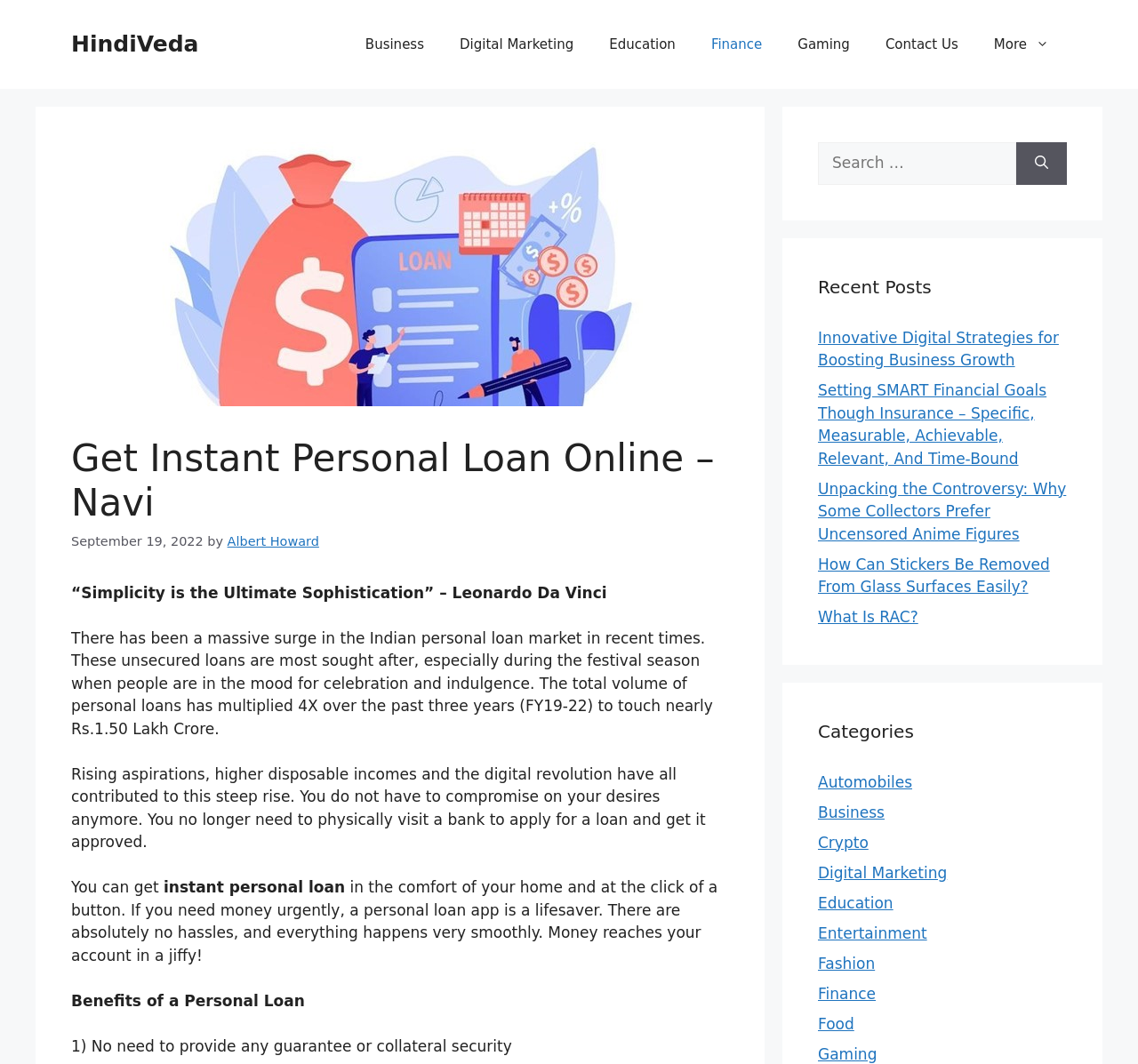Specify the bounding box coordinates of the area that needs to be clicked to achieve the following instruction: "Search for something".

[0.719, 0.134, 0.893, 0.173]